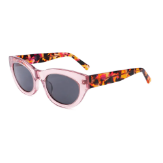What is the purpose of the dark lenses?
From the screenshot, provide a brief answer in one word or phrase.

UV protection